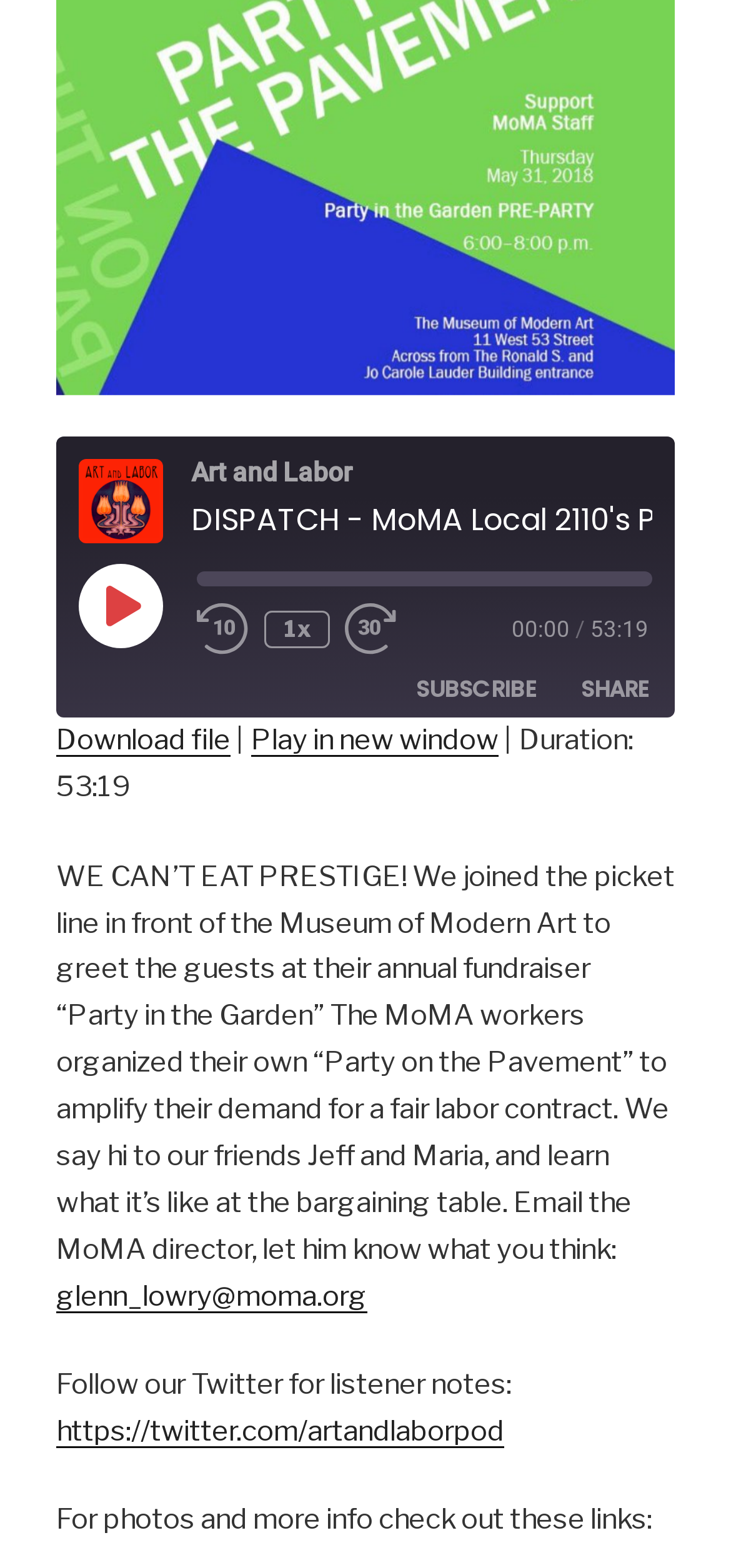Pinpoint the bounding box coordinates of the element that must be clicked to accomplish the following instruction: "Subscribe". The coordinates should be in the format of four float numbers between 0 and 1, i.e., [left, top, right, bottom].

[0.544, 0.427, 0.759, 0.453]